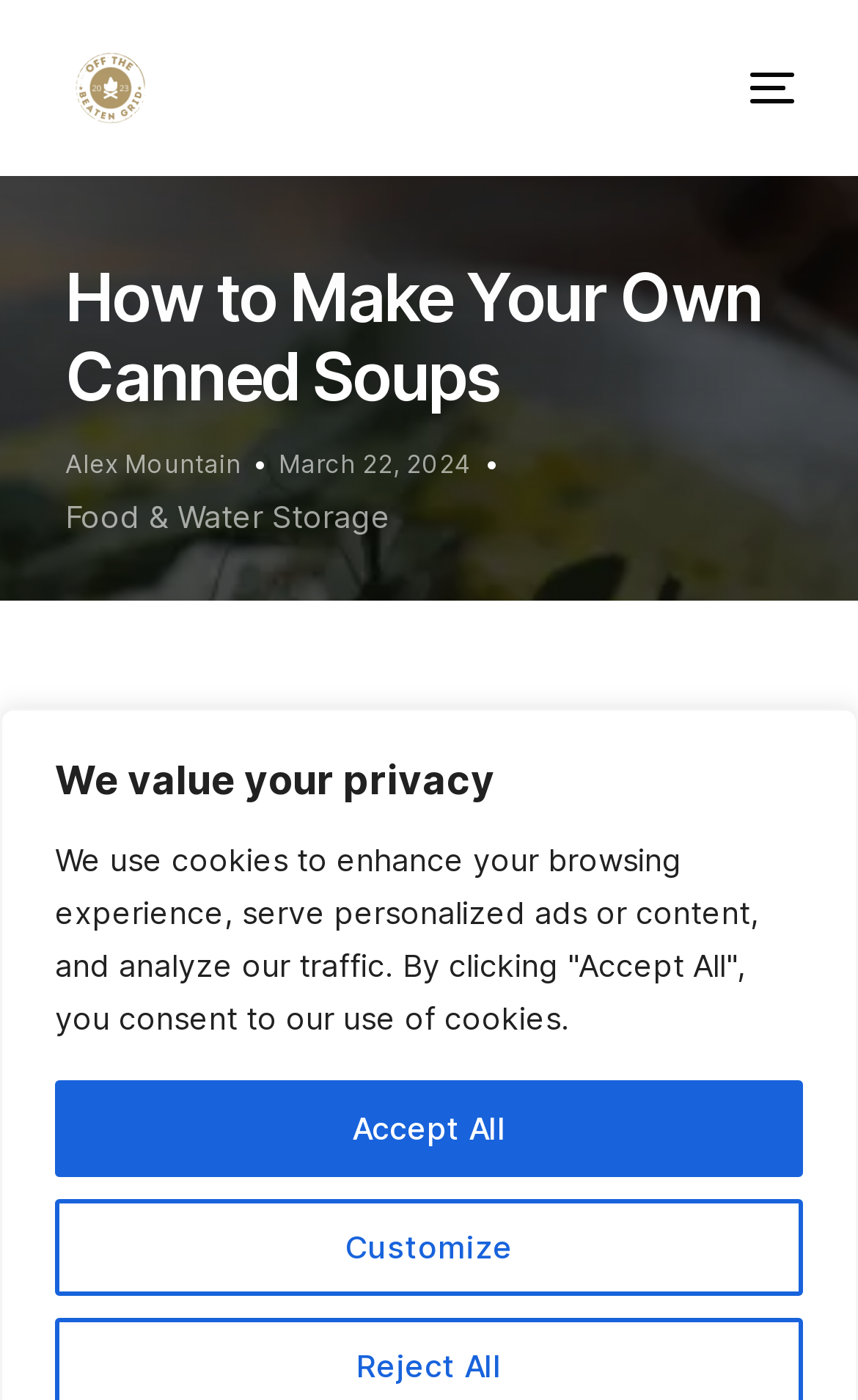Please identify the bounding box coordinates of the area that needs to be clicked to fulfill the following instruction: "customize privacy settings."

[0.064, 0.856, 0.936, 0.926]